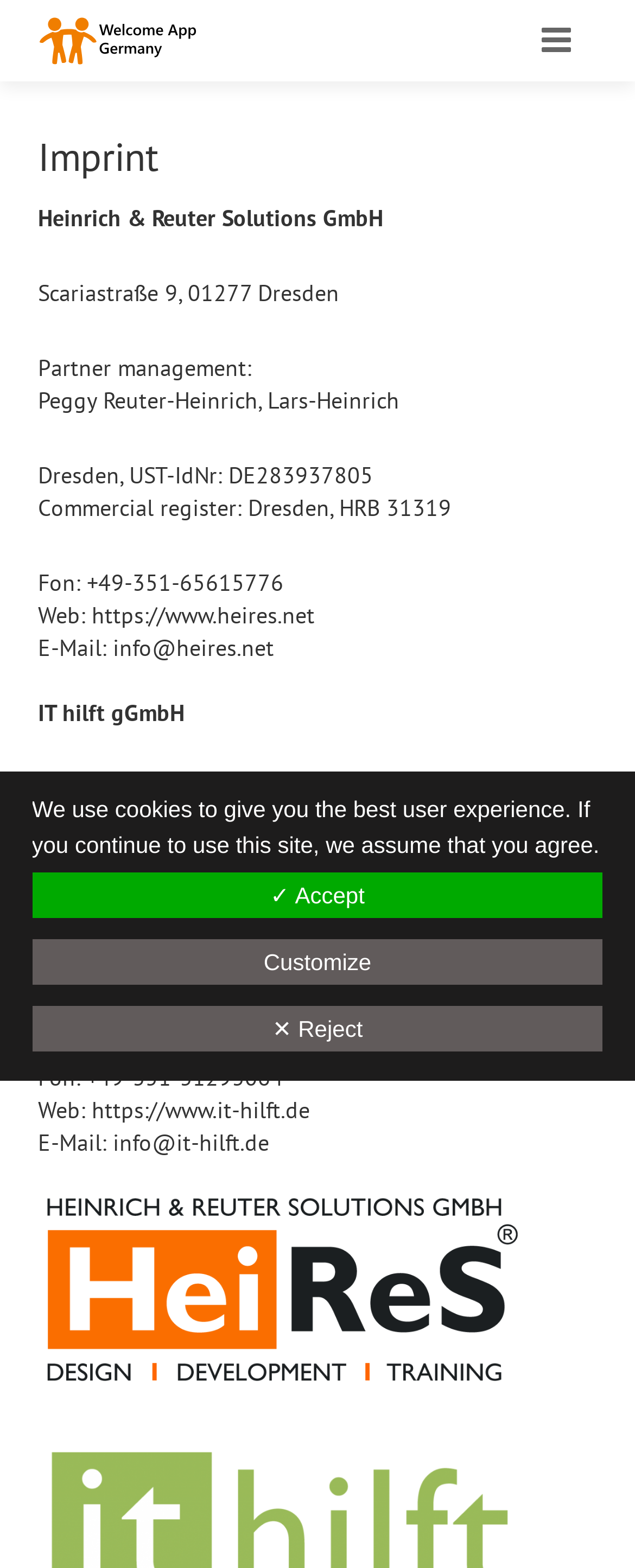Given the element description Welcome App Concept, specify the bounding box coordinates of the corresponding UI element in the format (top-left x, top-left y, bottom-right x, bottom-right y). All values must be between 0 and 1.

[0.06, 0.0, 0.319, 0.052]